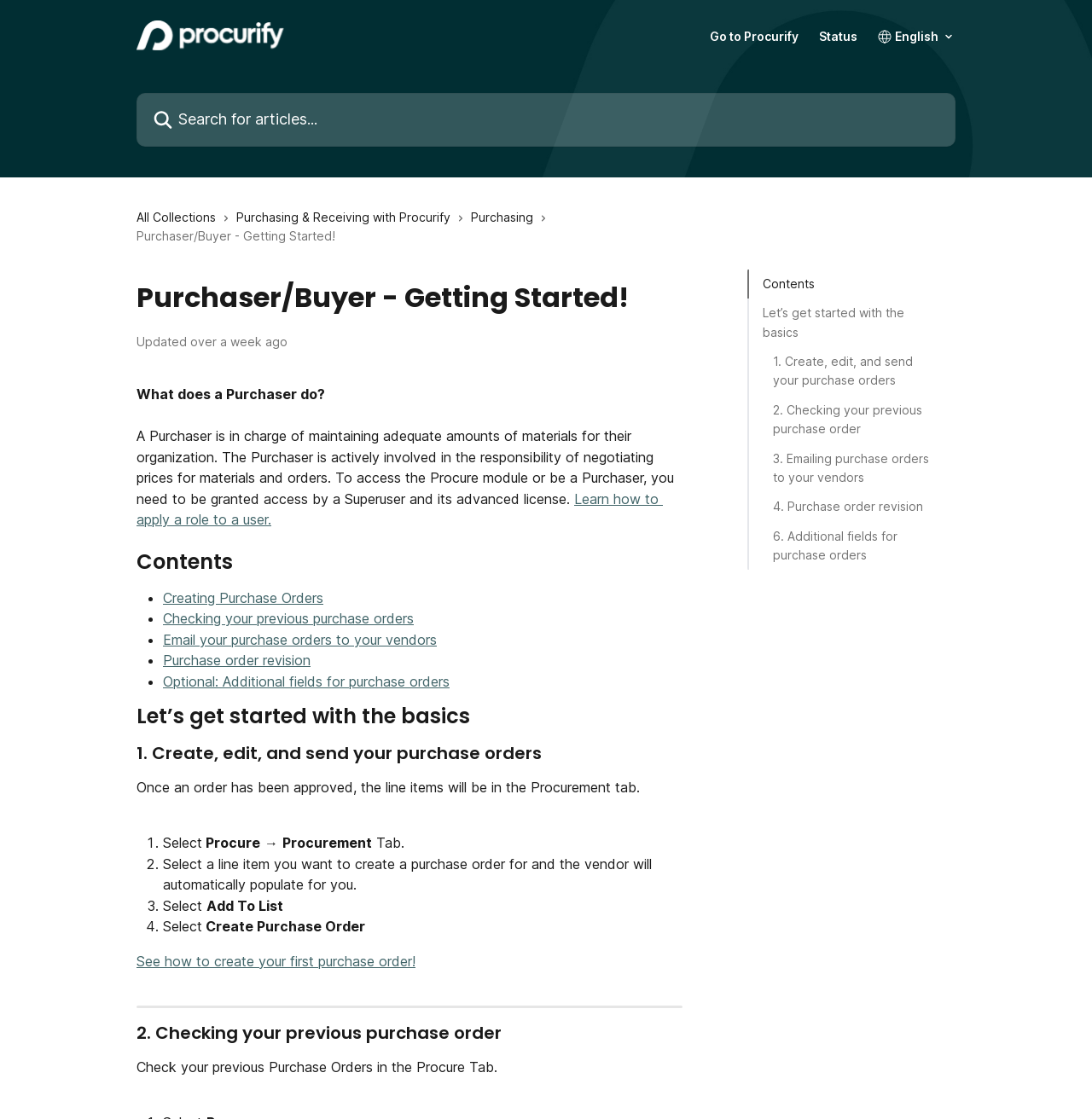Can you show the bounding box coordinates of the region to click on to complete the task described in the instruction: "Go to Procurify"?

[0.65, 0.027, 0.731, 0.038]